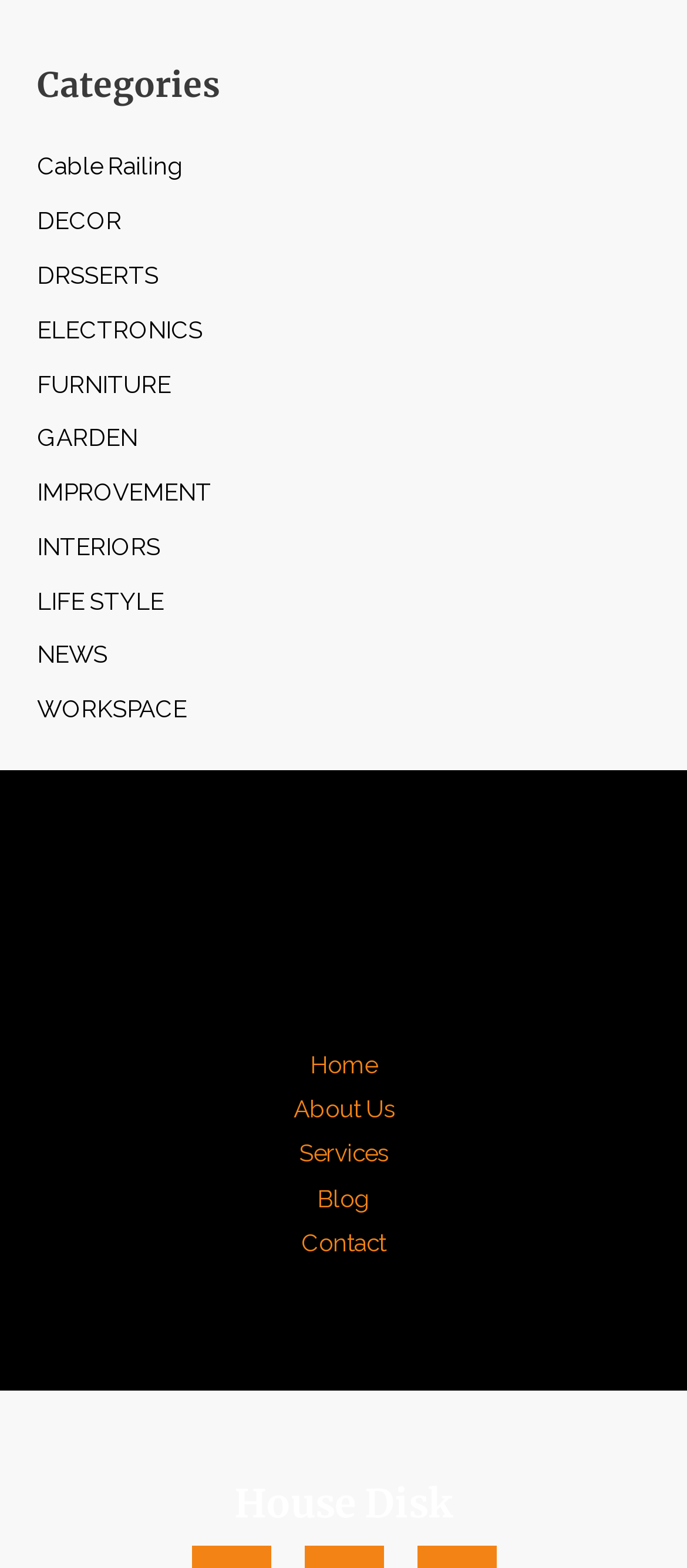Find the bounding box coordinates of the area to click in order to follow the instruction: "Read the Blog".

[0.41, 0.751, 0.59, 0.779]